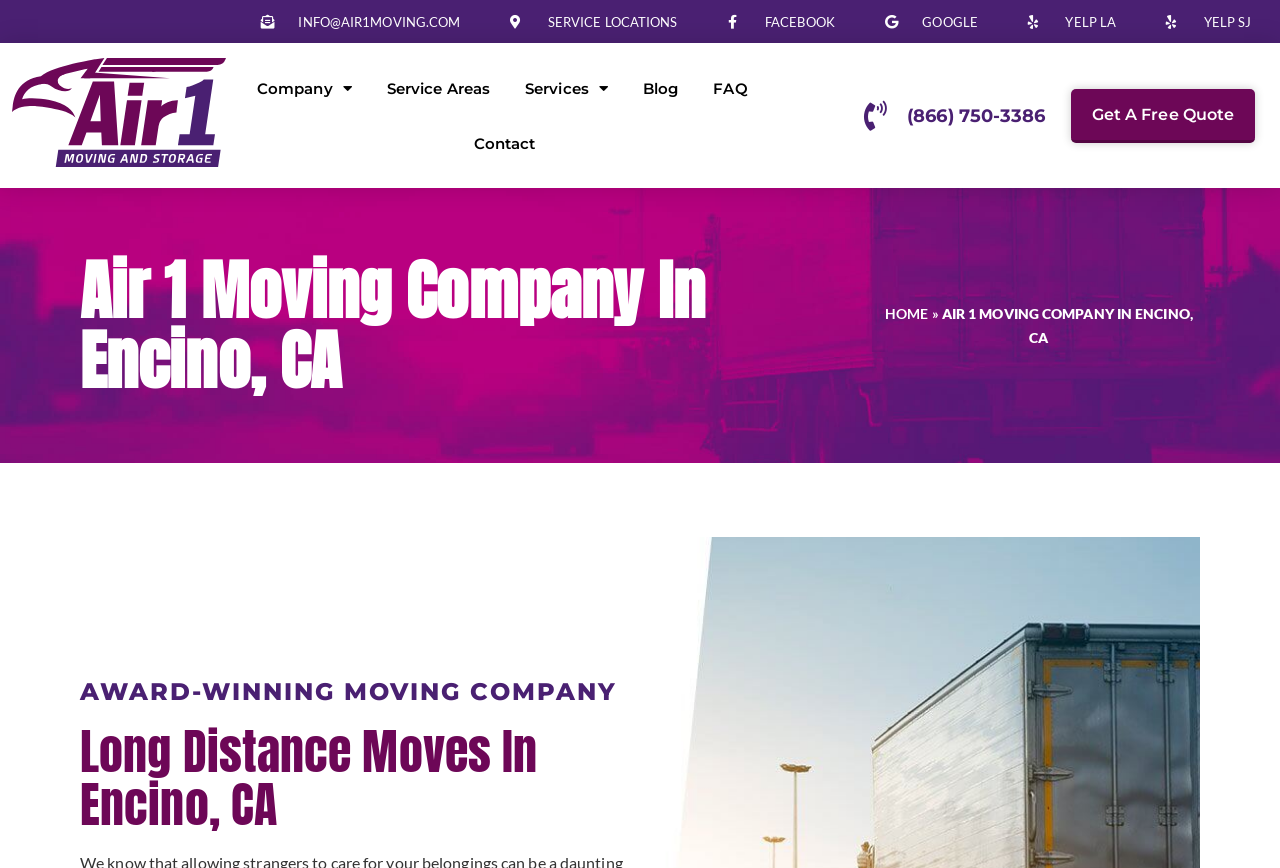Find the bounding box coordinates for the area that should be clicked to accomplish the instruction: "Click 'grantsintake@hjweinberg.org' to contact the Foundation’s Program team".

None